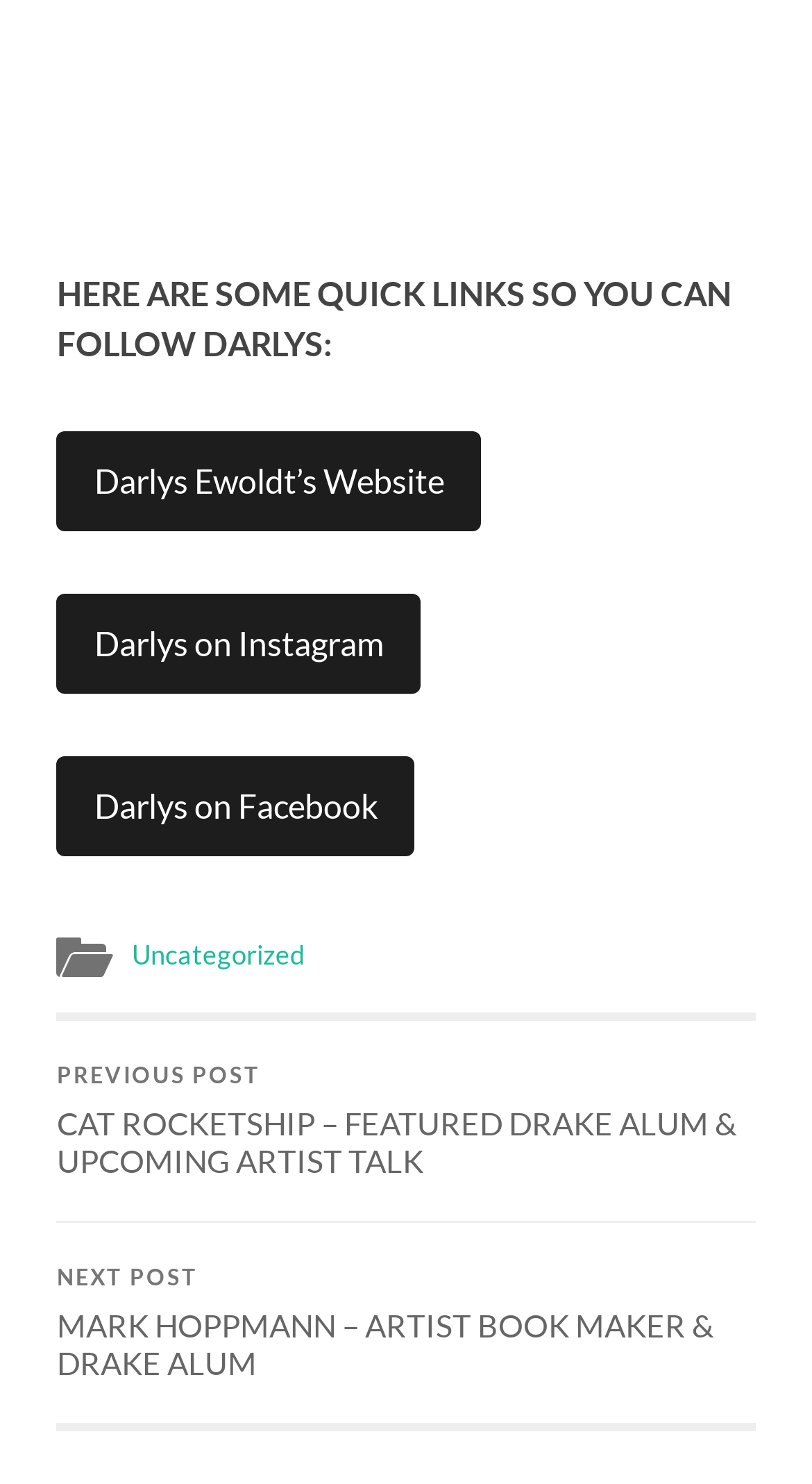What is the name of the person mentioned on the webpage?
Please give a detailed and elaborate answer to the question based on the image.

The webpage contains links to Darlys Ewoldt's website, Instagram, and Facebook, indicating that Darlys Ewoldt is the person mentioned on the webpage.